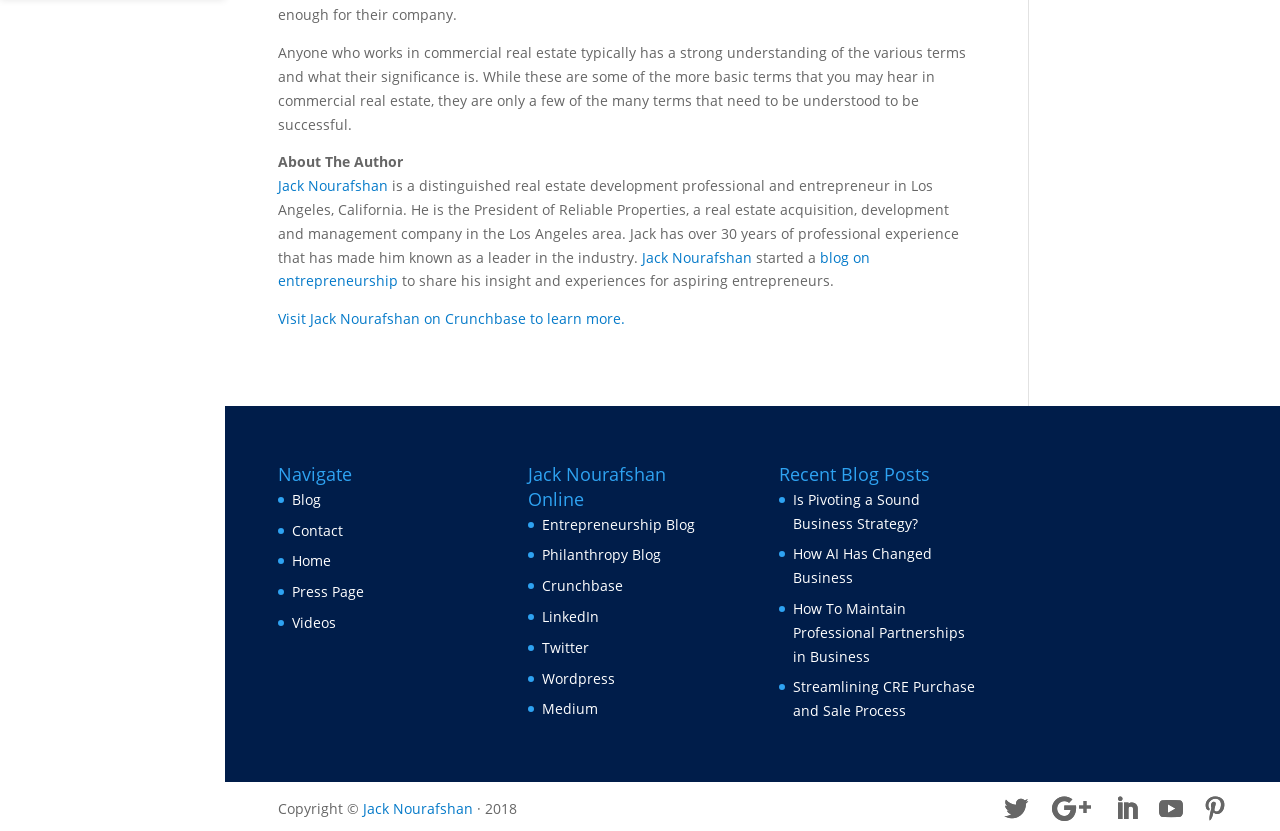Highlight the bounding box coordinates of the element you need to click to perform the following instruction: "Read the recent blog post 'Is Pivoting a Sound Business Strategy?'."

[0.619, 0.589, 0.718, 0.641]